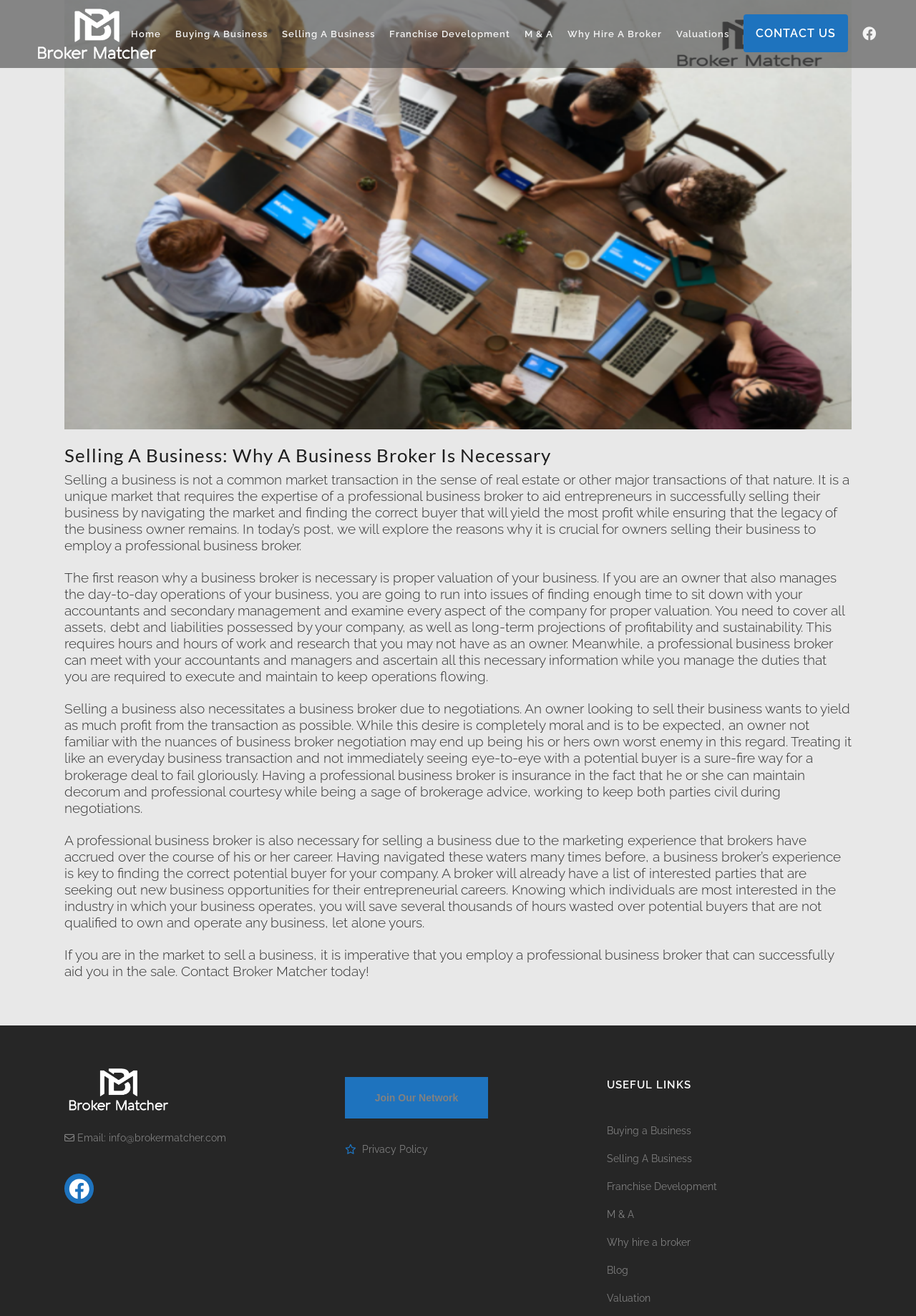Please specify the bounding box coordinates of the element that should be clicked to execute the given instruction: 'switch to Japanese language'. Ensure the coordinates are four float numbers between 0 and 1, expressed as [left, top, right, bottom].

None